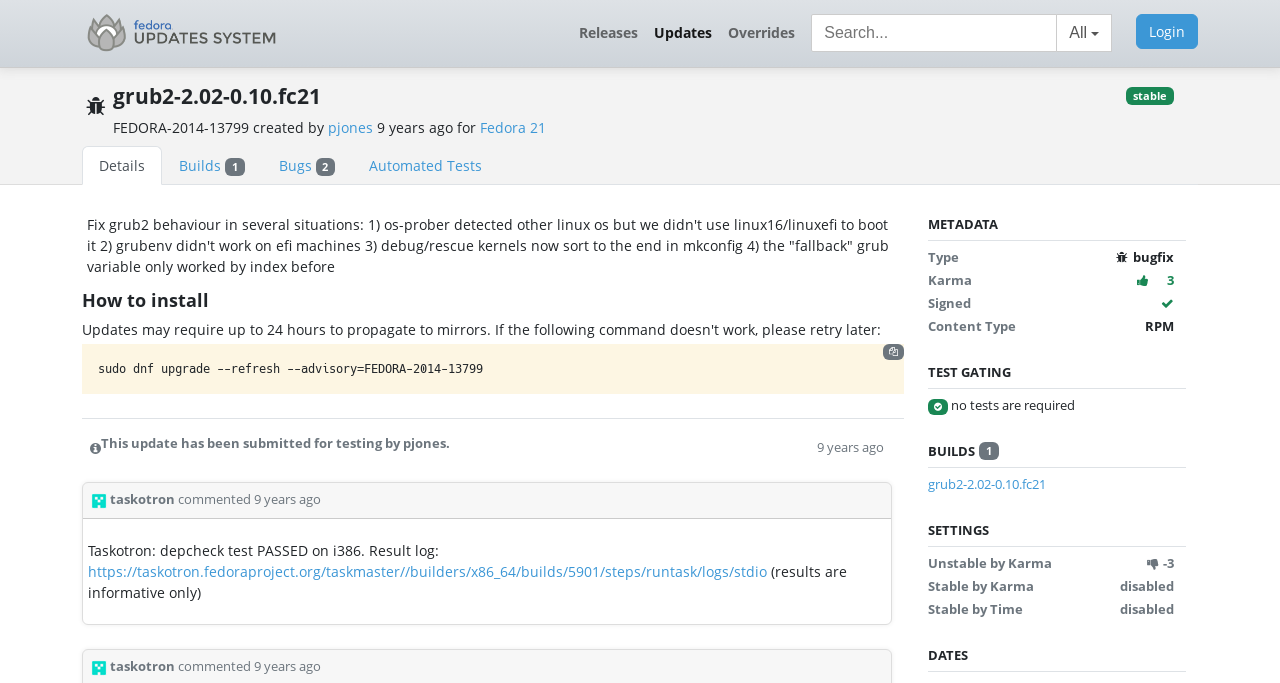Indicate the bounding box coordinates of the clickable region to achieve the following instruction: "Search for something."

None